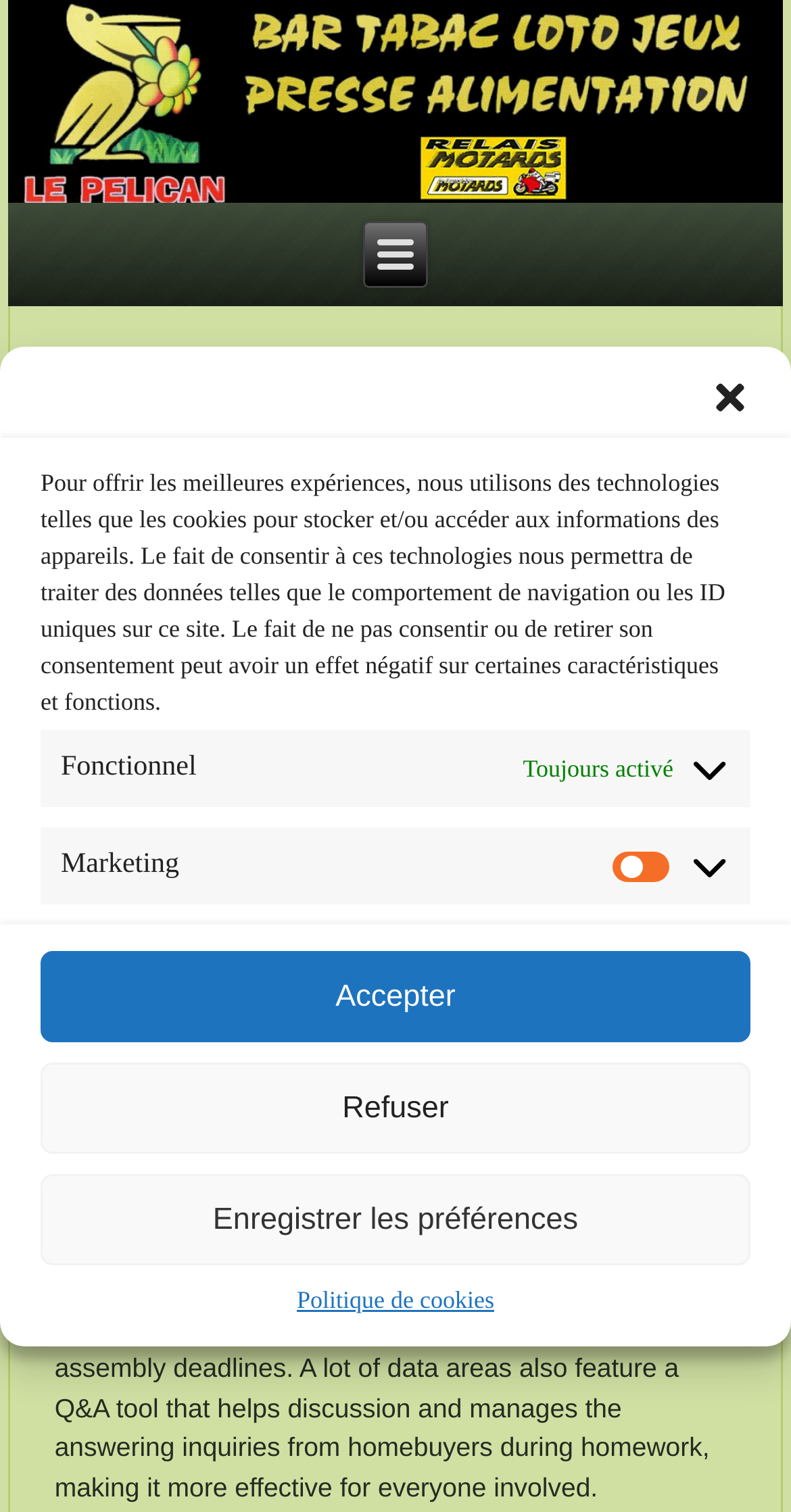Please answer the following question using a single word or phrase: 
What type of reports does the data room provide?

Review reports and activity dashes